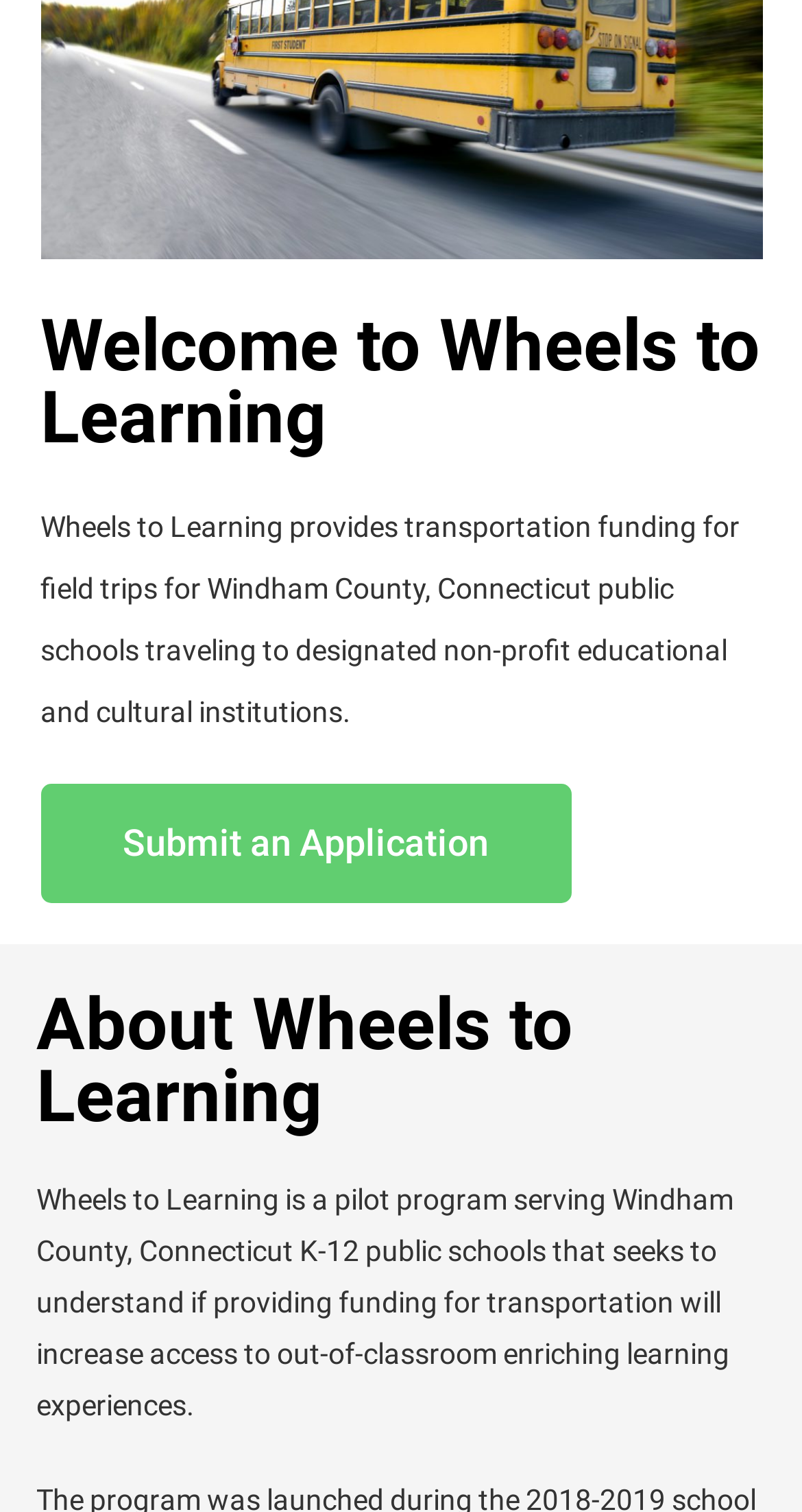Extract the bounding box of the UI element described as: "Submit an Application".

[0.05, 0.518, 0.712, 0.597]